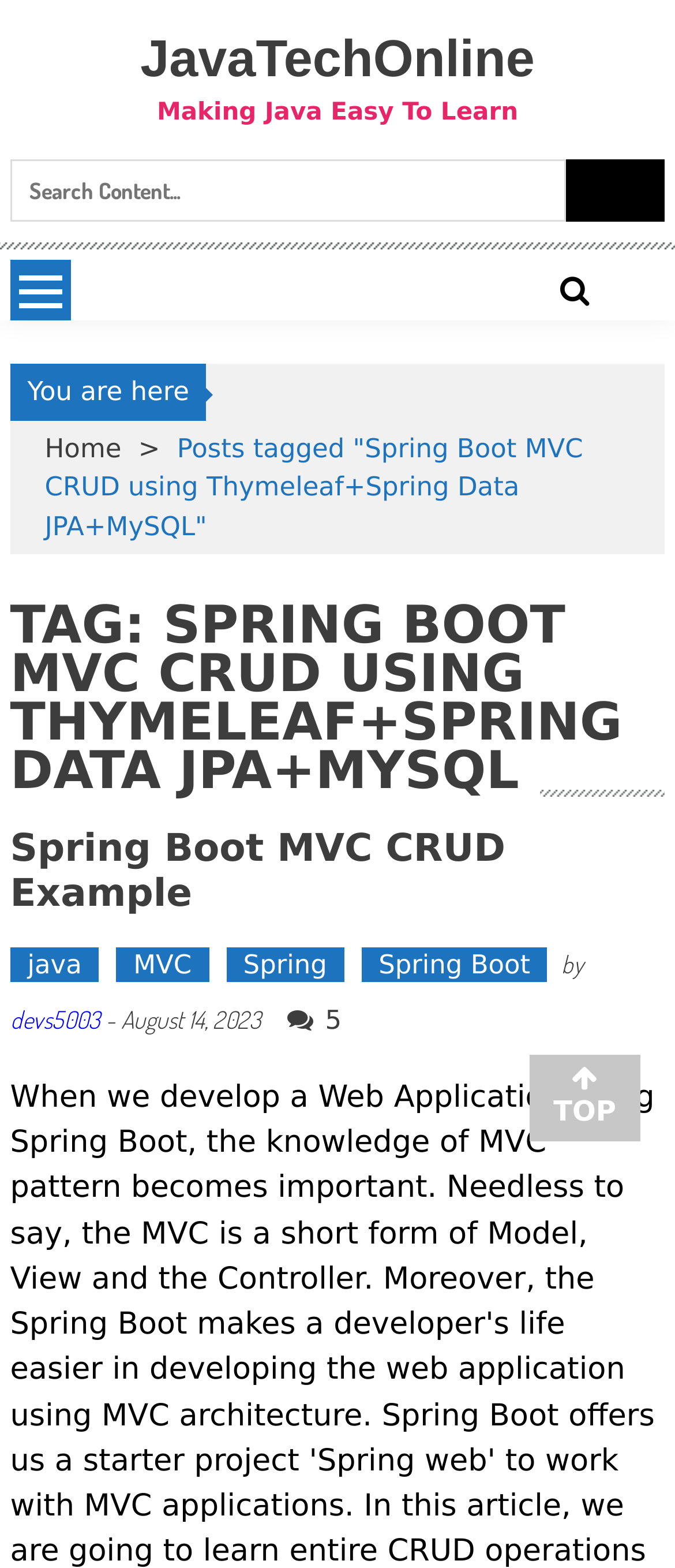What is the purpose of the search box?
Look at the screenshot and provide an in-depth answer.

The search box is located at the top-right corner of the webpage, and it allows users to search for specific content within the website. This is indicated by the 'Search for:' text next to the search box.